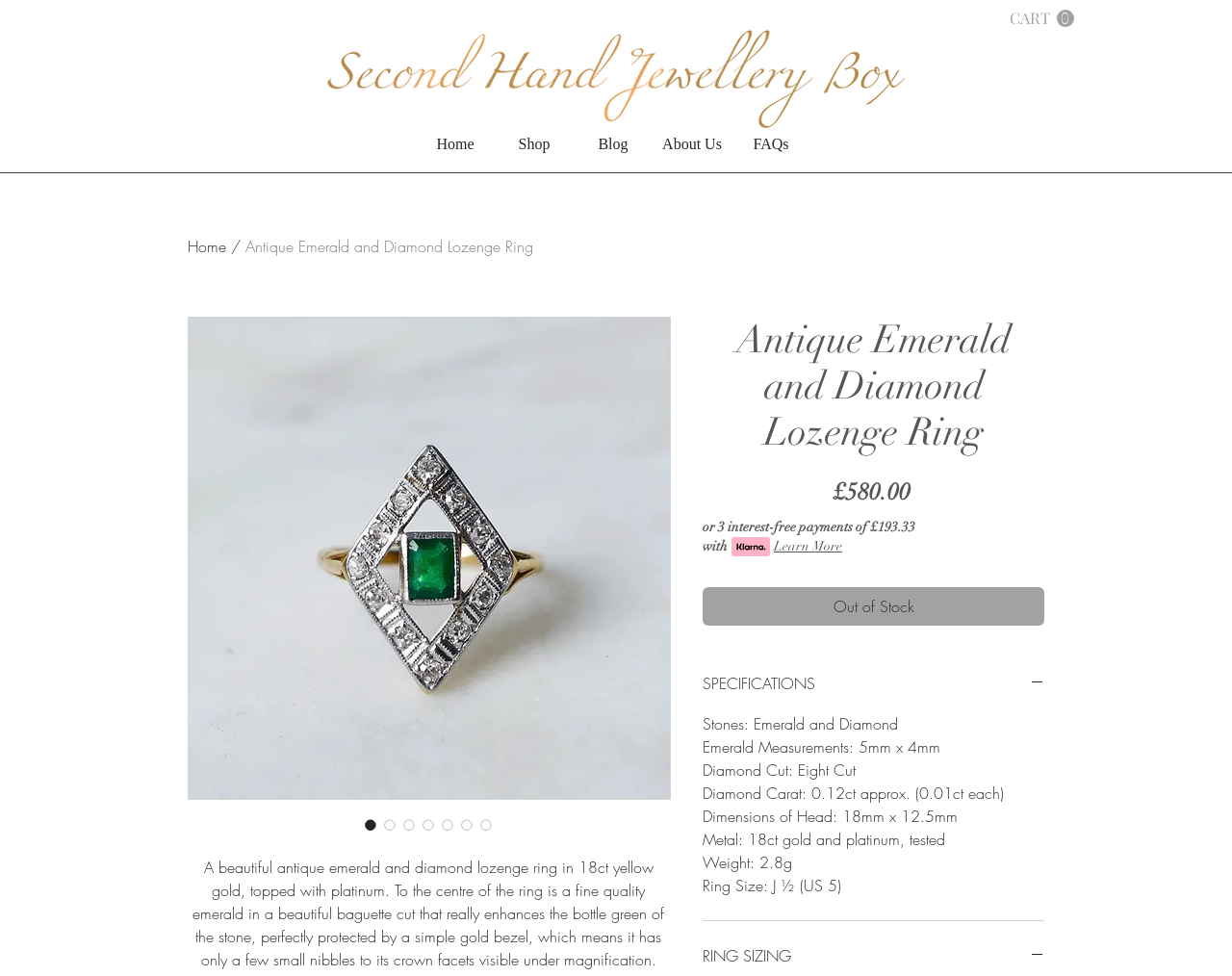Specify the bounding box coordinates of the element's area that should be clicked to execute the given instruction: "Learn more about the payment method". The coordinates should be four float numbers between 0 and 1, i.e., [left, top, right, bottom].

[0.628, 0.55, 0.684, 0.57]